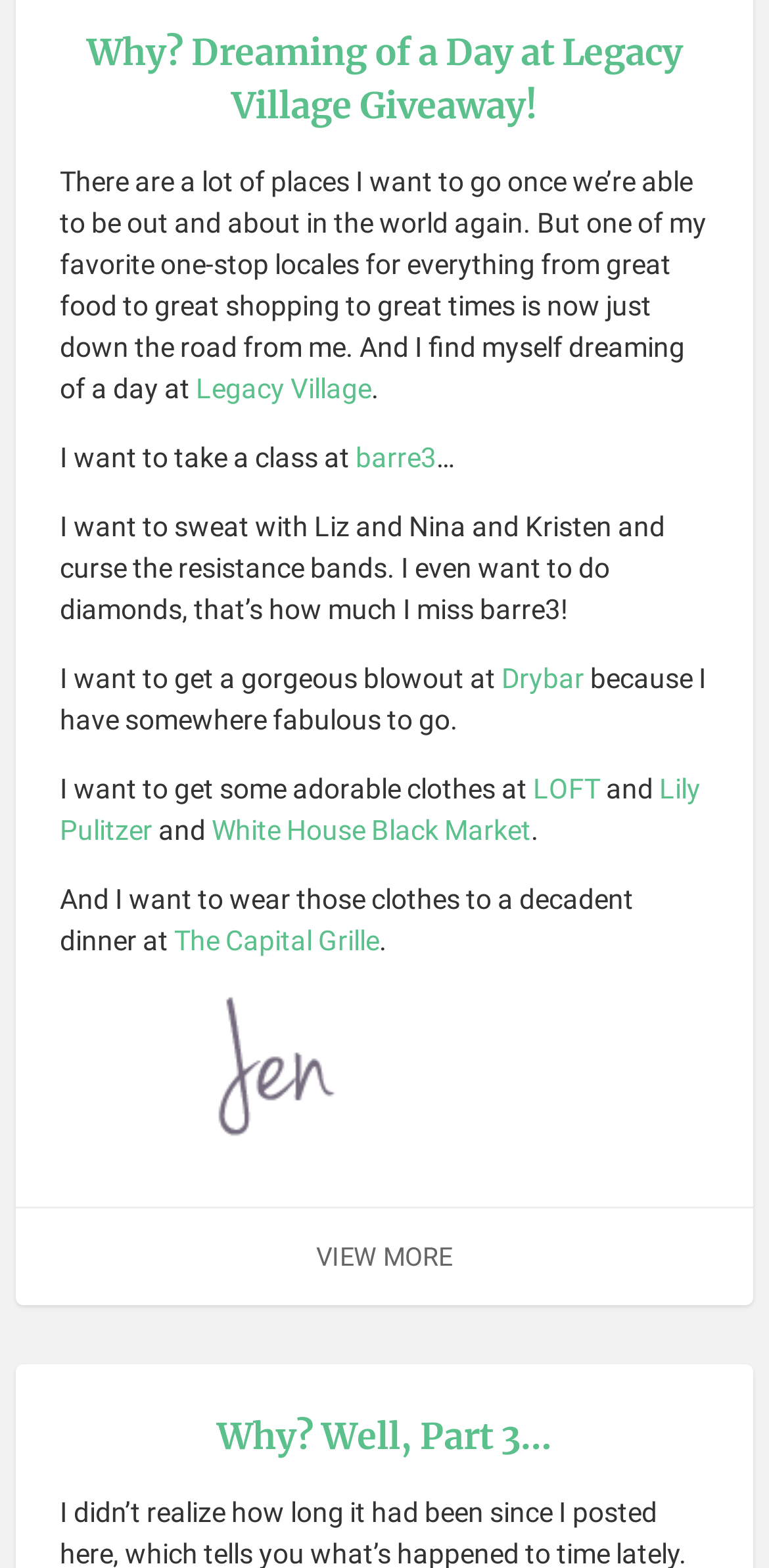Pinpoint the bounding box coordinates of the area that should be clicked to complete the following instruction: "Visit the barre3 website". The coordinates must be given as four float numbers between 0 and 1, i.e., [left, top, right, bottom].

[0.462, 0.281, 0.567, 0.301]